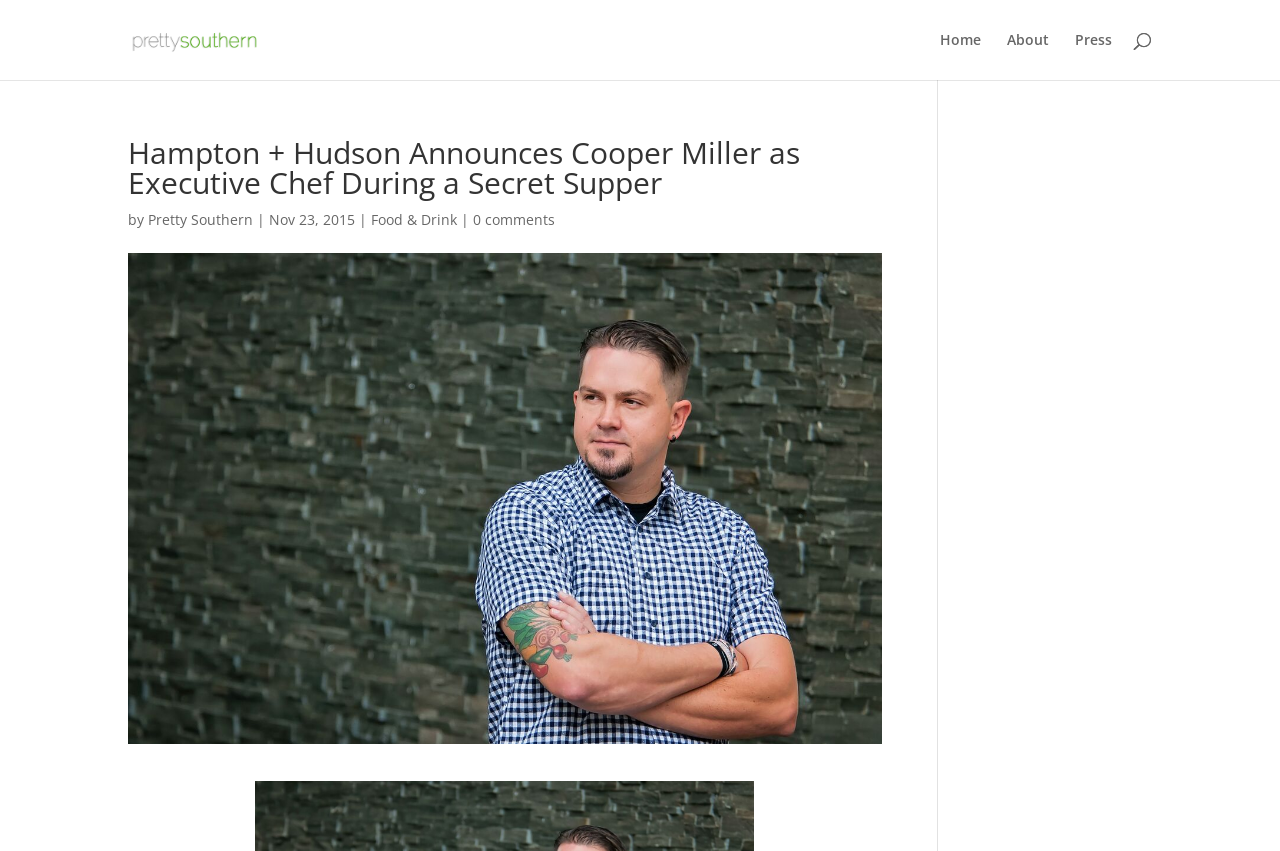Extract the primary heading text from the webpage.

Hampton + Hudson Announces Cooper Miller as Executive Chef During a Secret Supper